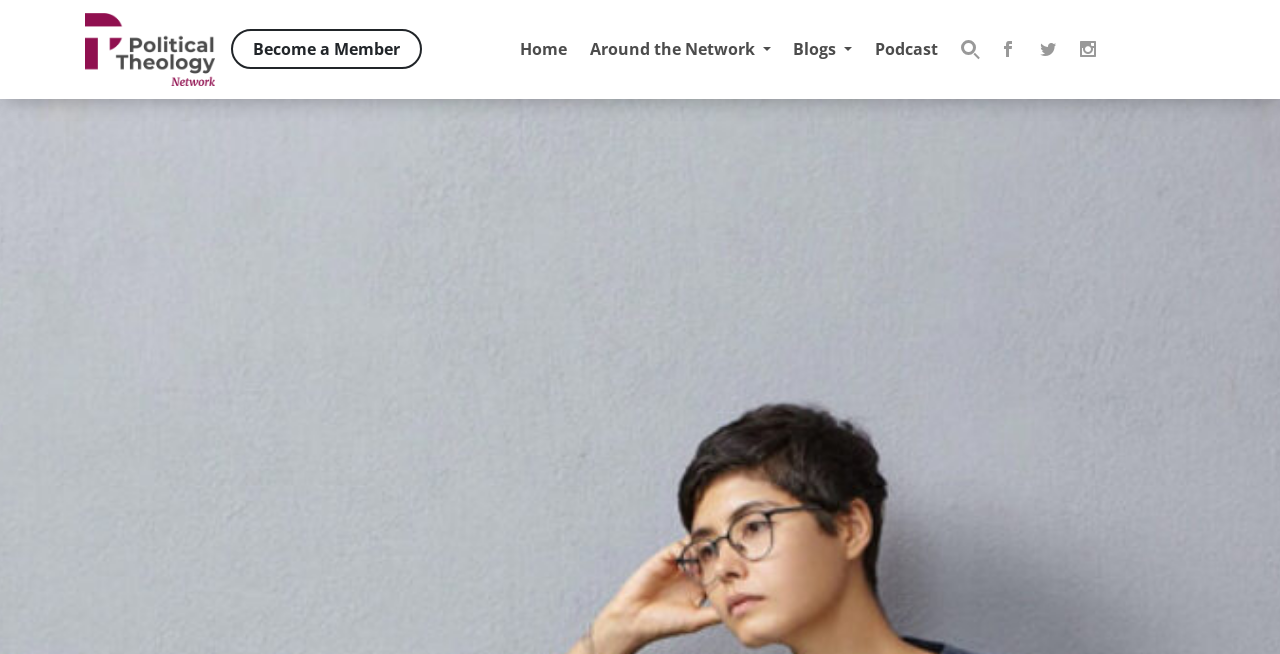Summarize the webpage in an elaborate manner.

The webpage is titled "Waiting as a Spiritual (and Political) Practice | Political Theology Network". At the top, there is a progress bar that spans the entire width of the page. Below the progress bar, there is a small text "xbn." located at the top-left corner. 

To the right of the "xbn." text, there is a link to "Political Theology Network" accompanied by an image with the same name. This link is positioned near the top of the page. 

Further to the right, there are several links arranged horizontally, including "Become a Member", "Home", "Around the Network", "Blogs", and "Podcast". These links are positioned near the top of the page and are evenly spaced.

On the rightmost side of the page, there is a search bar with a label "Search for:" and a disabled submit button. Above the search bar, there are three social media links represented by icons.

The webpage appears to be a blog or article page, but the main content is not described in the provided accessibility tree. The focus of the page seems to be on the top navigation and search bar.